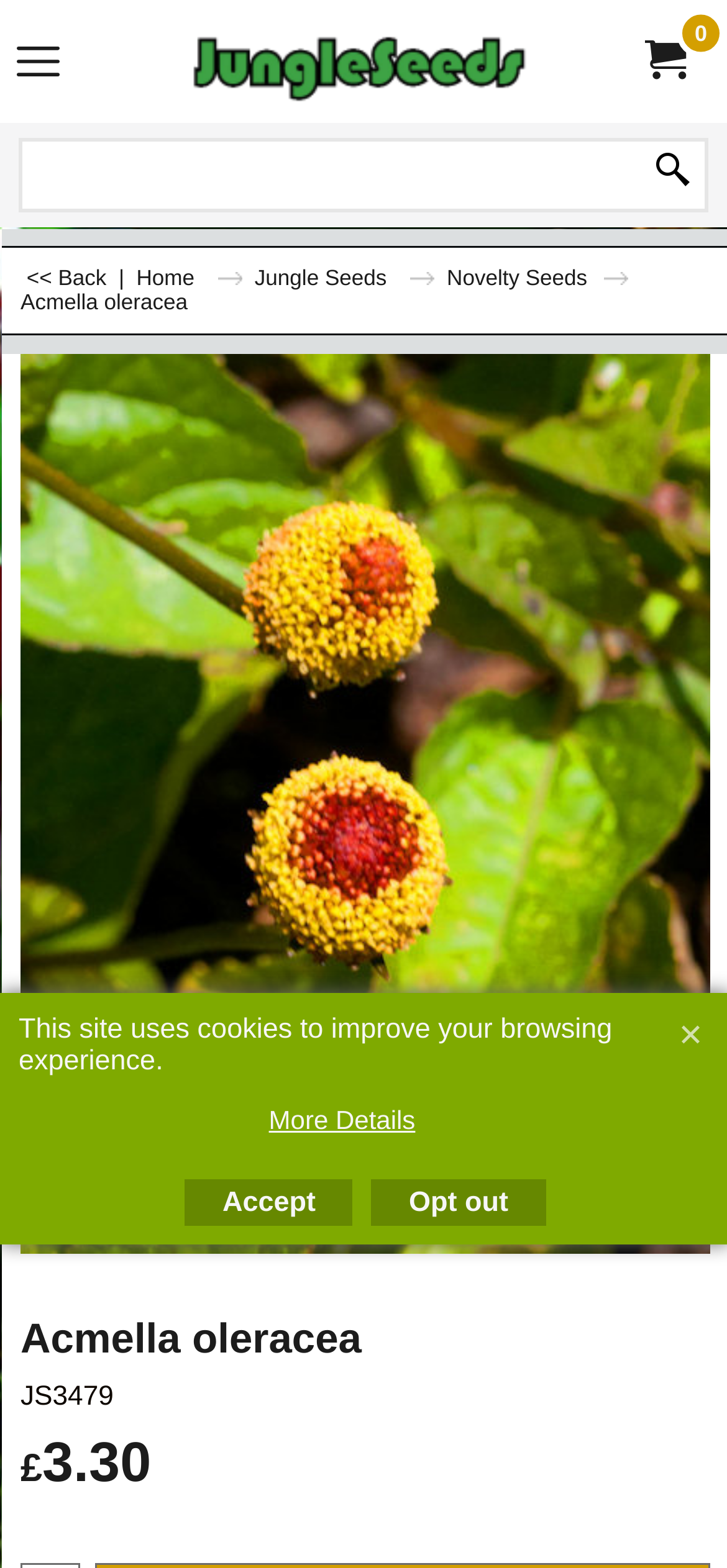Identify the bounding box coordinates of the region I need to click to complete this instruction: "Go to Jungle Seeds".

[0.35, 0.17, 0.597, 0.185]